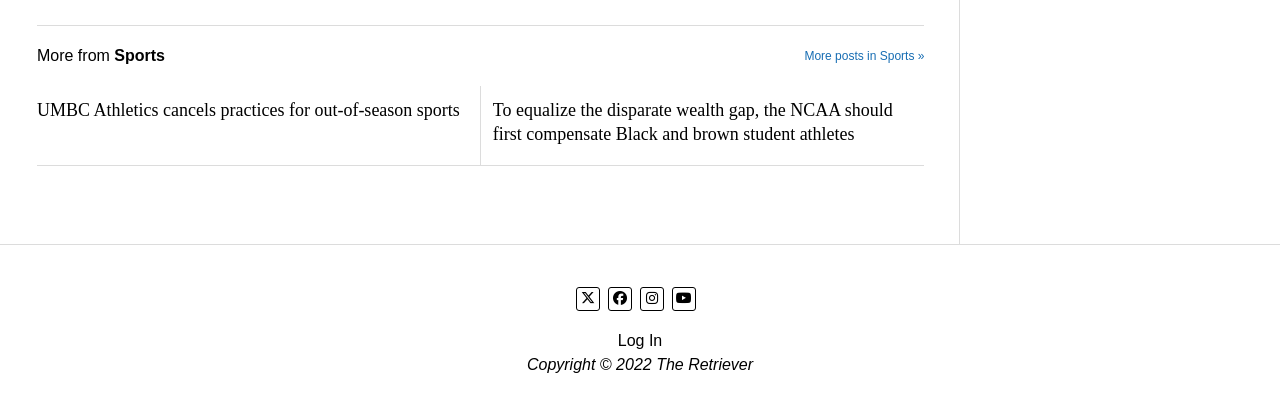Pinpoint the bounding box coordinates of the clickable element to carry out the following instruction: "View on YouTube."

[0.528, 0.708, 0.541, 0.742]